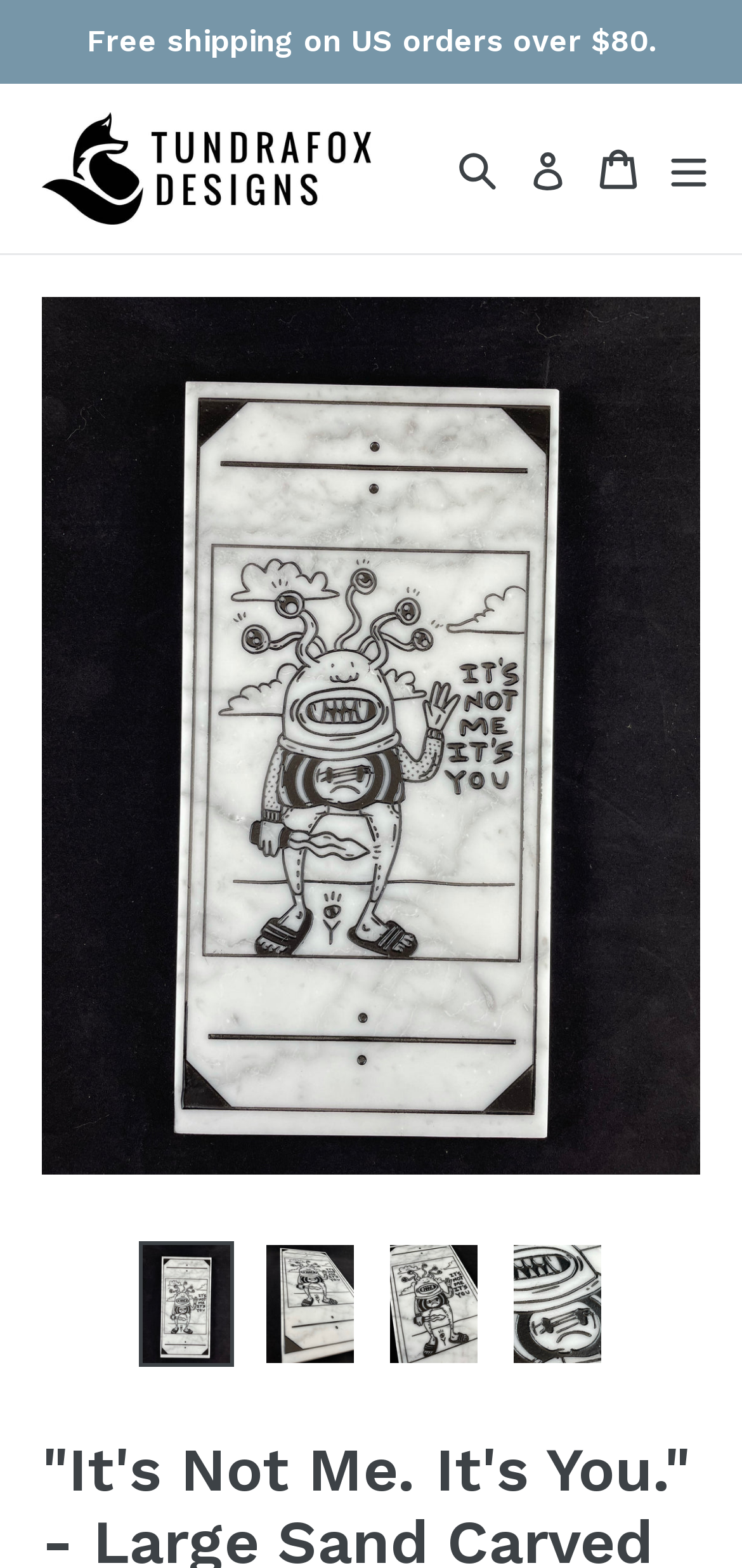Provide the bounding box coordinates of the area you need to click to execute the following instruction: "Click the 'Like' button".

None